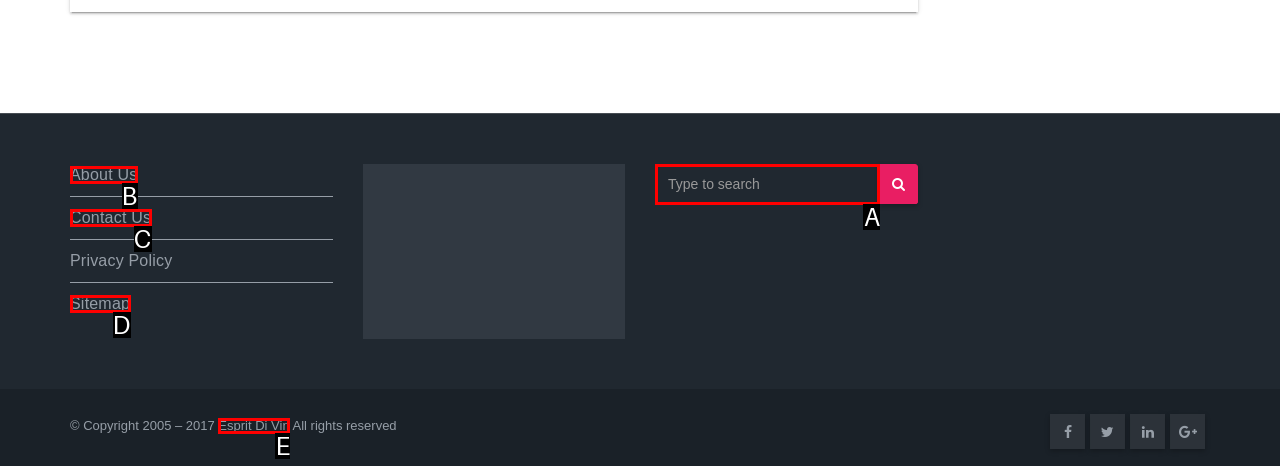Choose the option that aligns with the description: Esprit Di Vin
Respond with the letter of the chosen option directly.

E